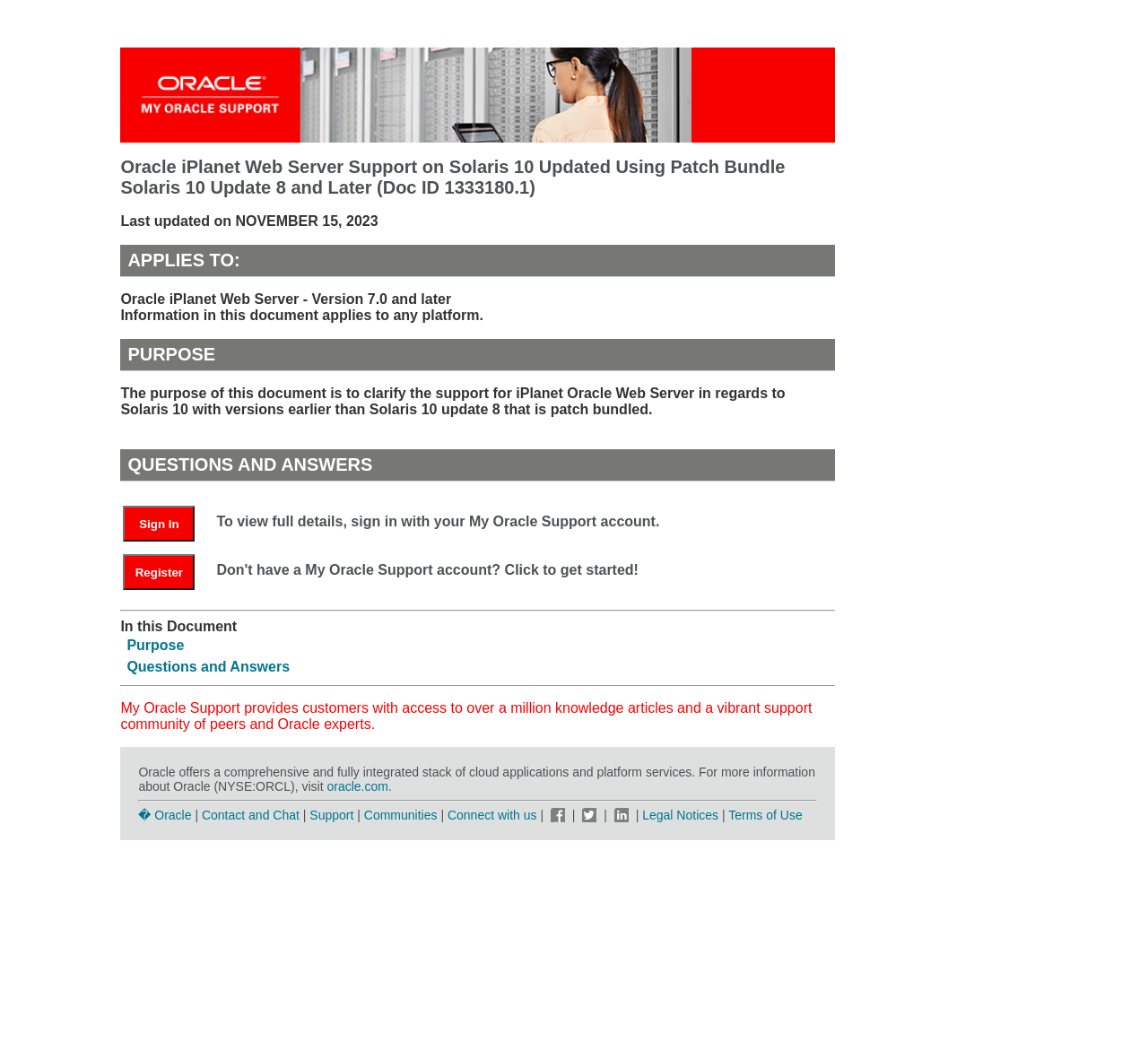Could you please study the image and provide a detailed answer to the question:
What is required to view full details?

To view full details, one needs to sign in with their My Oracle Support account, as indicated in the table under the 'QUESTIONS AND ANSWERS' section.